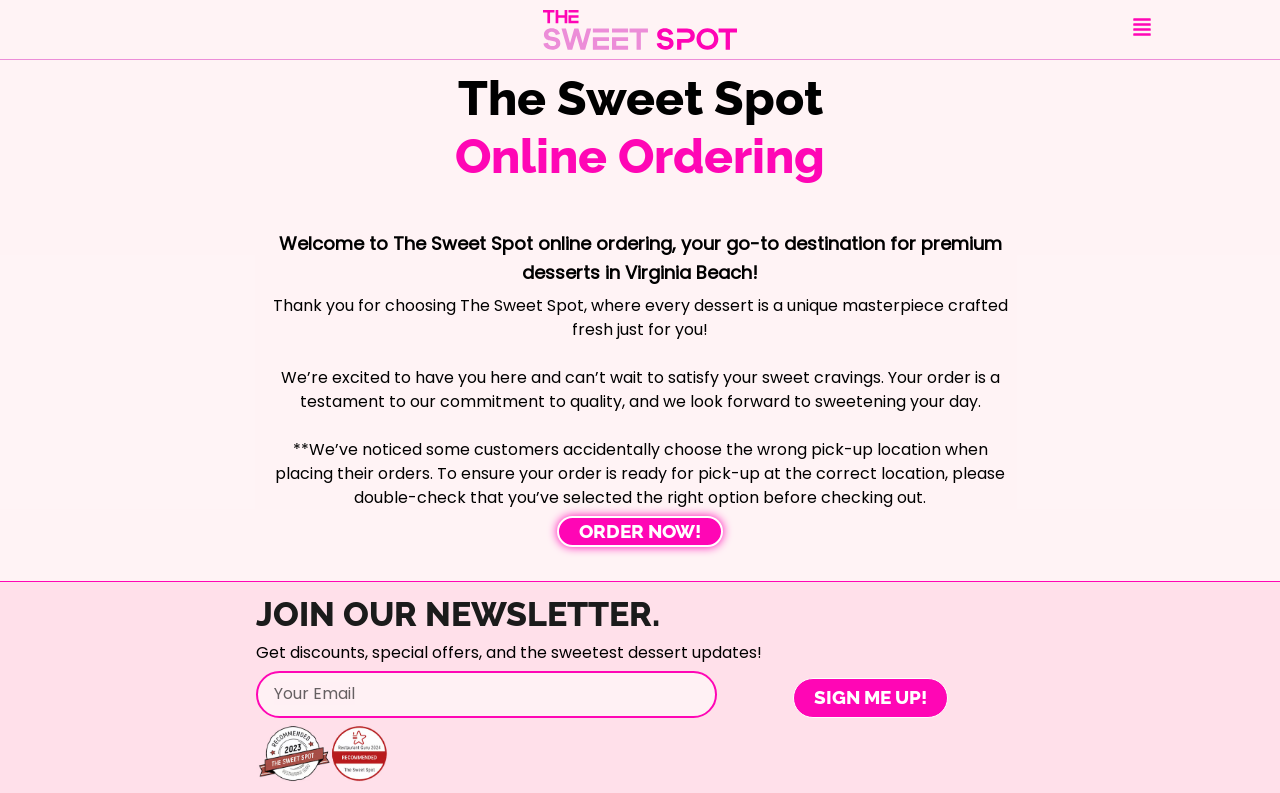What is the warning message about?
Please provide a comprehensive answer to the question based on the webpage screenshot.

The warning message is located in the static text element '**We’ve noticed some customers accidentally choose the wrong pick-up location when placing their orders. To ensure your order is ready for pick-up at the correct location, please double-check that you’ve selected the right option before checking out.' which warns customers to double-check their pick-up location when placing orders.